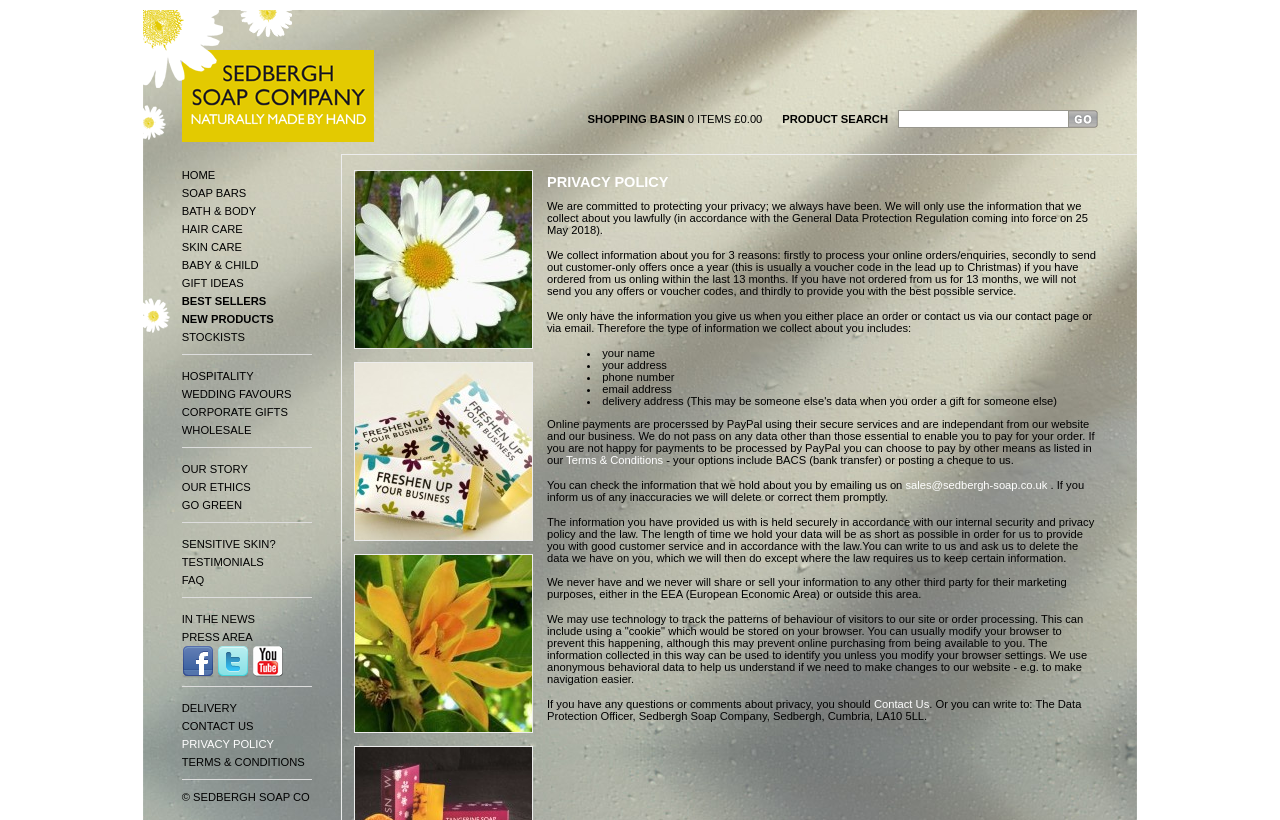Please provide the bounding box coordinates for the element that needs to be clicked to perform the instruction: "View privacy policy". The coordinates must consist of four float numbers between 0 and 1, formatted as [left, top, right, bottom].

[0.142, 0.896, 0.244, 0.918]